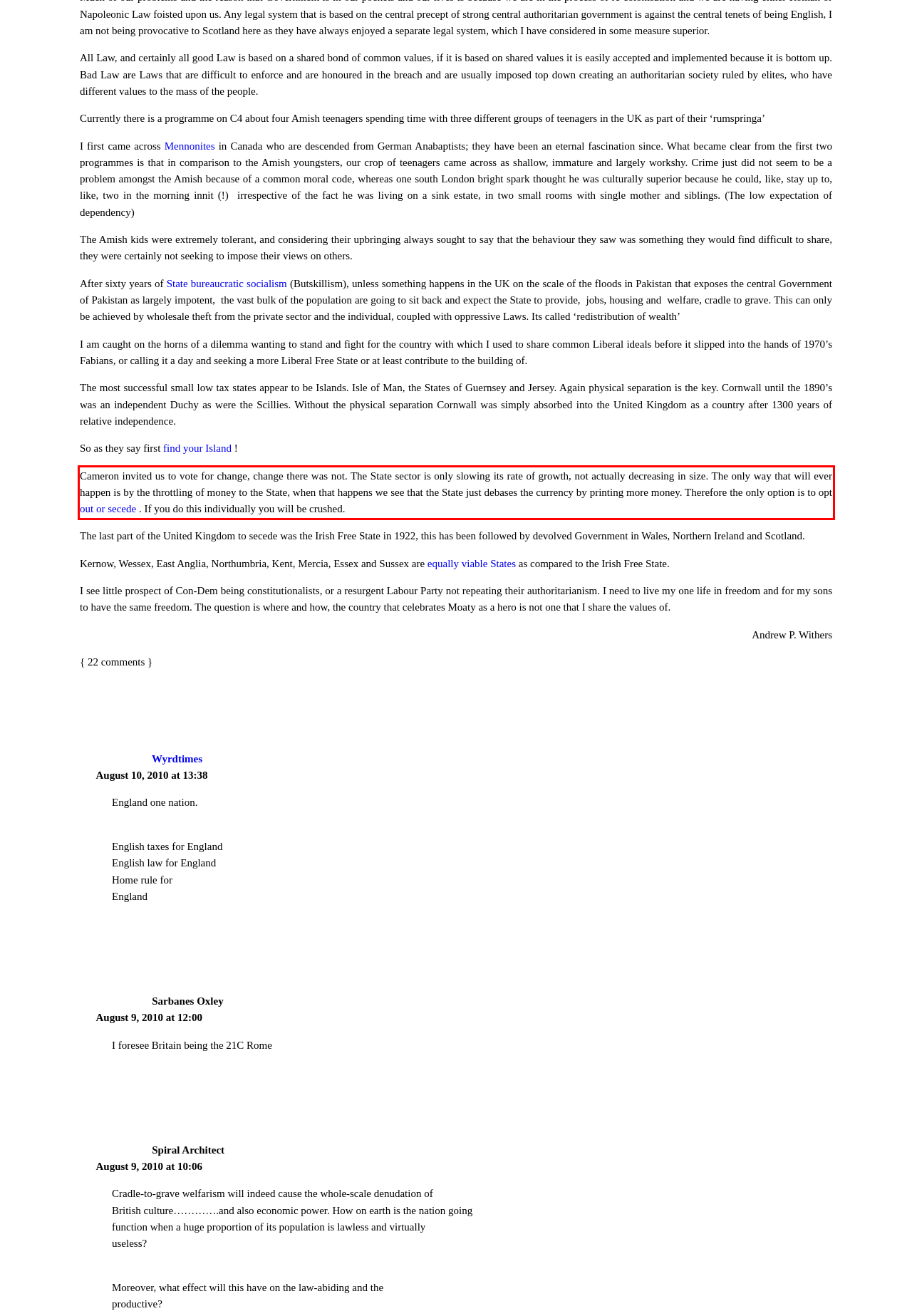Identify the text inside the red bounding box on the provided webpage screenshot by performing OCR.

Cameron invited us to vote for change, change there was not. The State sector is only slowing its rate of growth, not actually decreasing in size. The only way that will ever happen is by the throttling of money to the State, when that happens we see that the State just debases the currency by printing more money. Therefore the only option is to opt out or secede . If you do this individually you will be crushed.